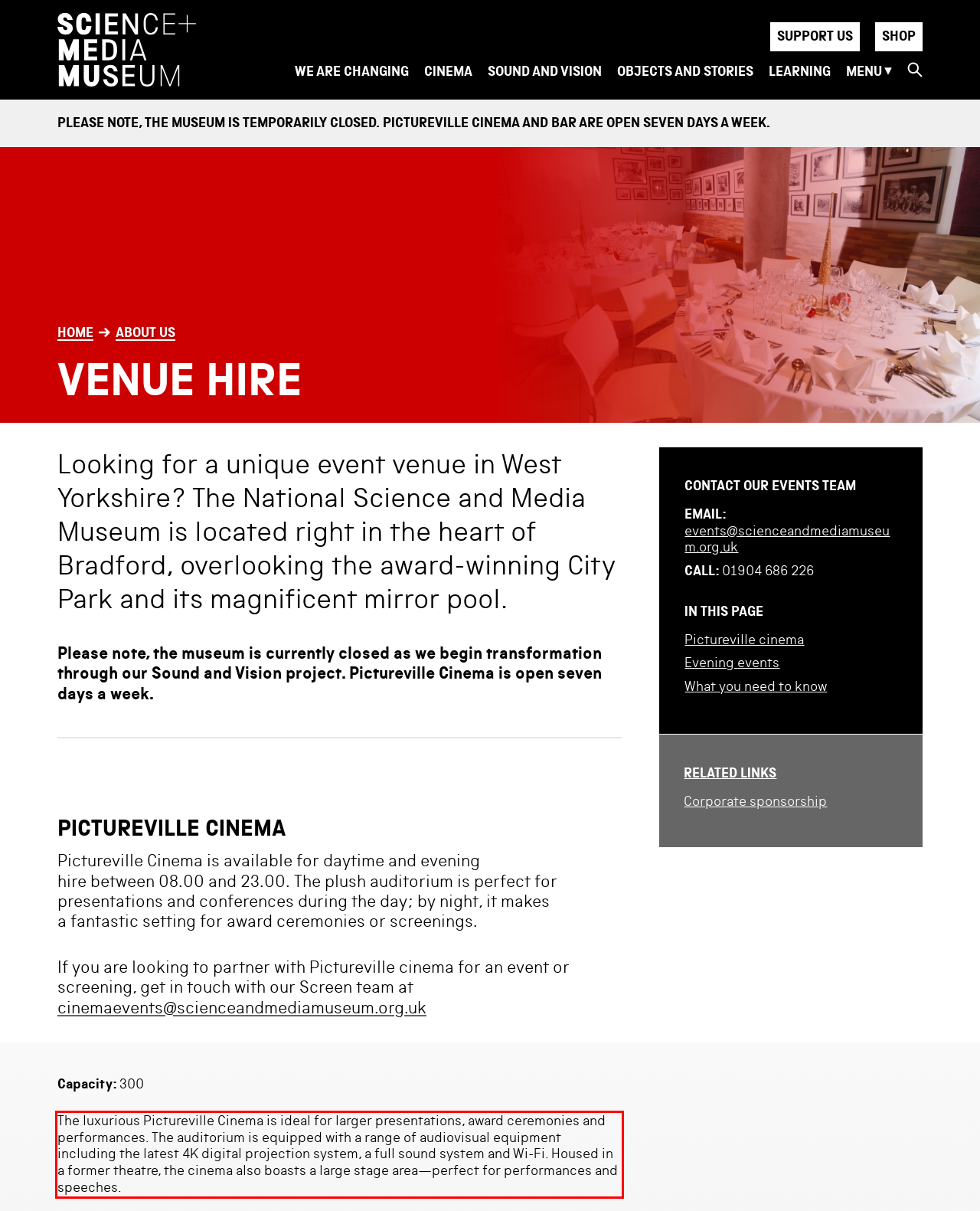Locate the red bounding box in the provided webpage screenshot and use OCR to determine the text content inside it.

The luxurious Pictureville Cinema is ideal for larger presentations, award ceremonies and performances​. The auditorium is equipped with a range of audiovisual equipment including the latest 4K digital projection system, a full sound system and Wi-Fi. Housed in a former theatre, the cinema also boasts a large stage area—perfect for performances and speeches. ​